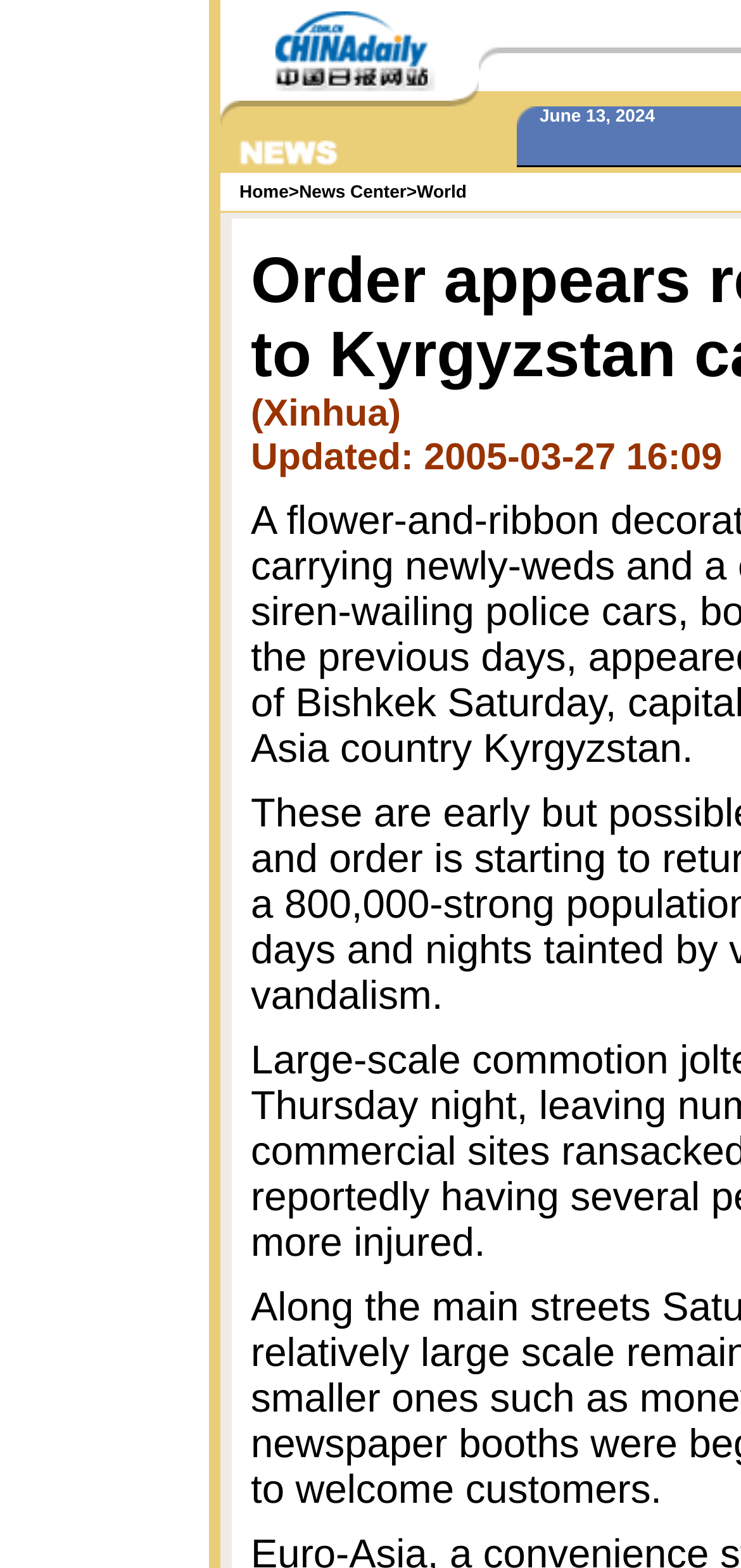Please reply to the following question using a single word or phrase: 
Is there a 'News Center' section on this webpage?

Yes